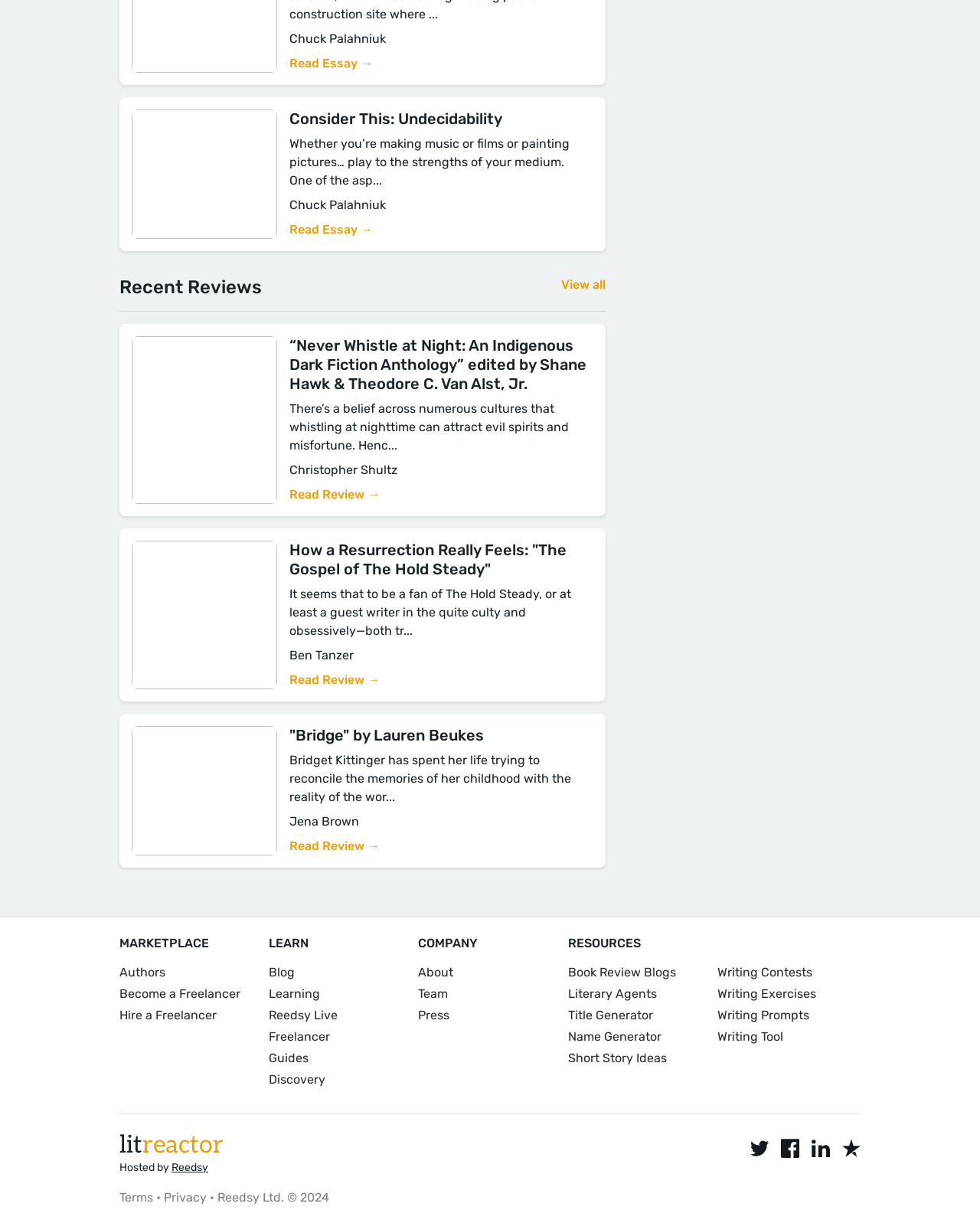Find and specify the bounding box coordinates that correspond to the clickable region for the instruction: "Read the essay by Chuck Palahniuk".

[0.295, 0.046, 0.381, 0.058]